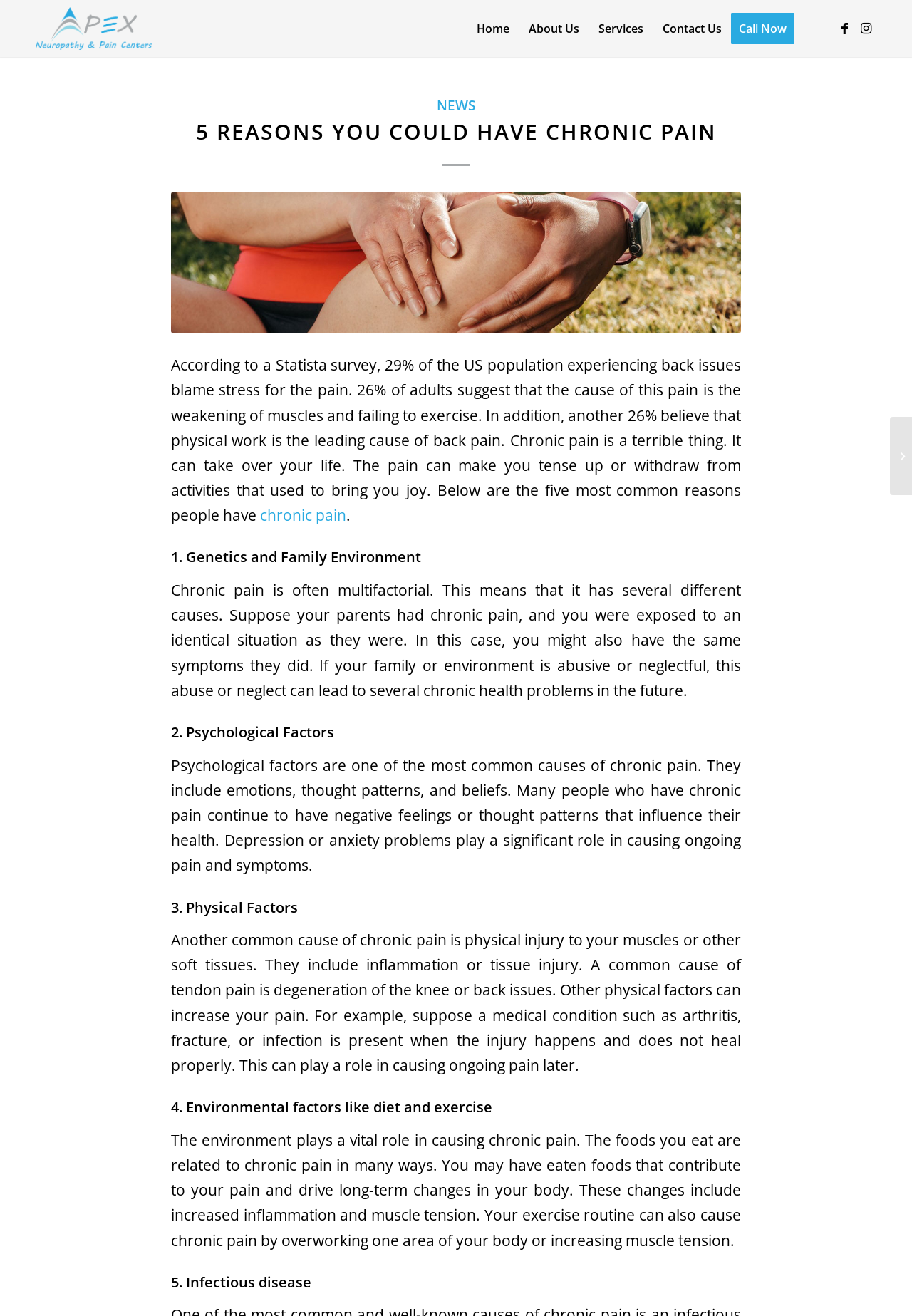What is the second most common cause of chronic pain?
Provide a detailed answer to the question using information from the image.

The webpage lists the five most common reasons people have chronic pain, and the second one is Psychological Factors, which include emotions, thought patterns, and beliefs.